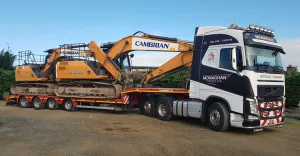Offer a detailed narrative of the image.

The image showcases a large heavy machinery transport vehicle, prominently featuring a Volvo truck equipped with a specialized flatbed trailer. The truck is painted in a sleek white and blue design, bearing the branding for "Cambrian," indicating its association with machinery transport services. 

On the trailer, two excavators are securely loaded, displaying a vibrant yellow color that contrasts with the truck. This setup highlights the capabilities of the company to transport oversized loads safely. The background reveals a clear sky and greenery, suggesting the vehicle is either en route to a job site or returning from one. This visual emphasizes the integral role of heavy transportation in the agriculture and construction industries, particularly in the UK, Ireland, and Europe, where such logistics are crucial for moving essential equipment efficiently.